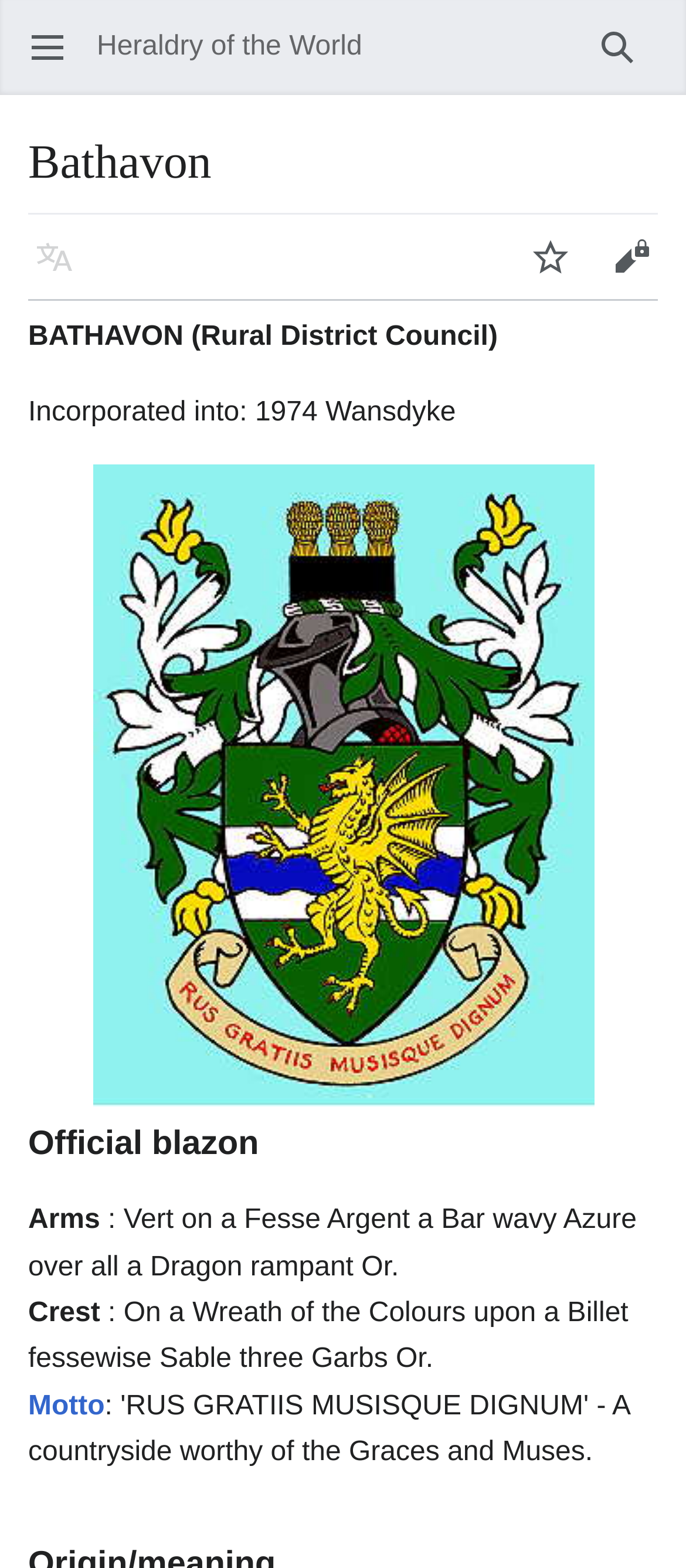Respond with a single word or phrase to the following question: What is the bounding box coordinate of the image of the coat of arms?

[0.135, 0.296, 0.865, 0.706]